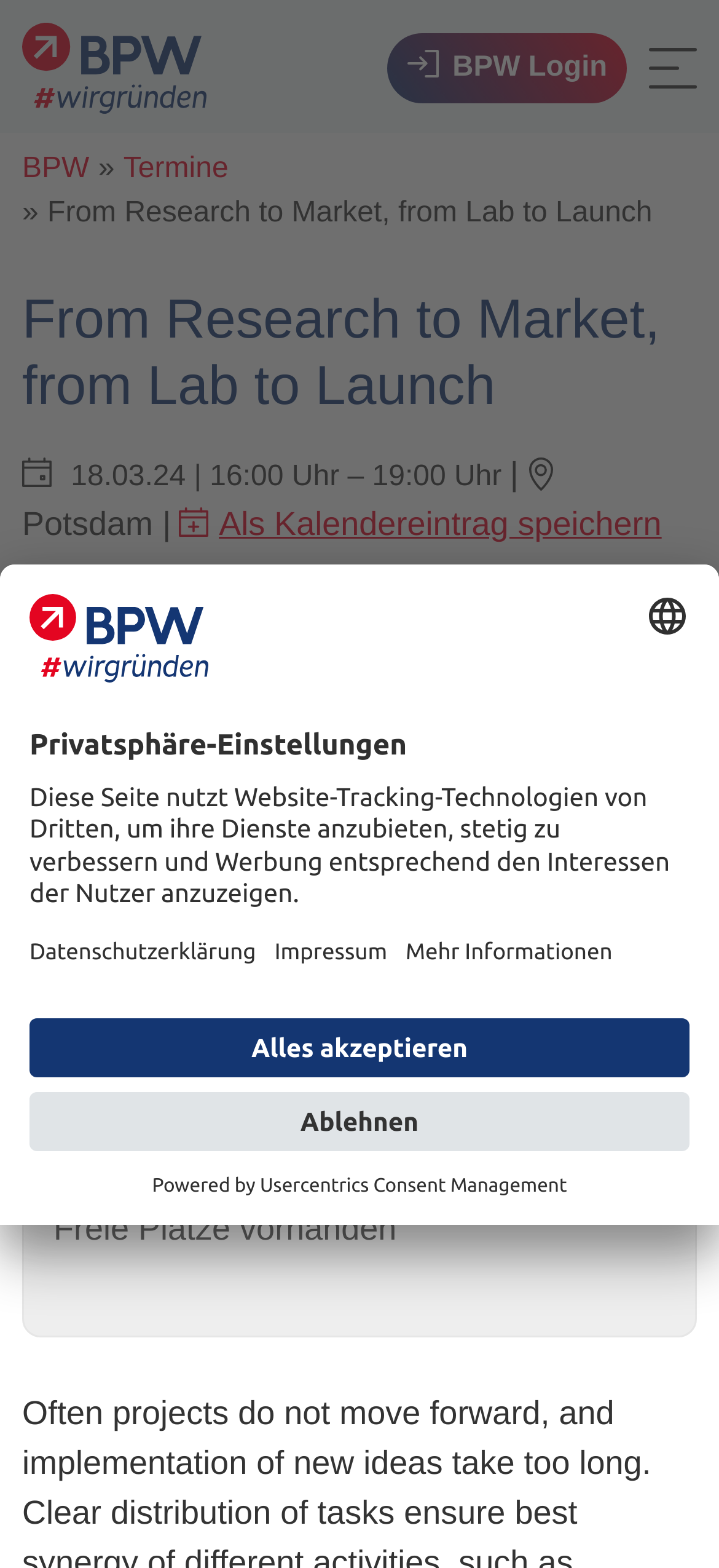Please give a succinct answer using a single word or phrase:
What is the purpose of the 'Privatsphäre-Einstellungen' dialog?

To manage website tracking technologies